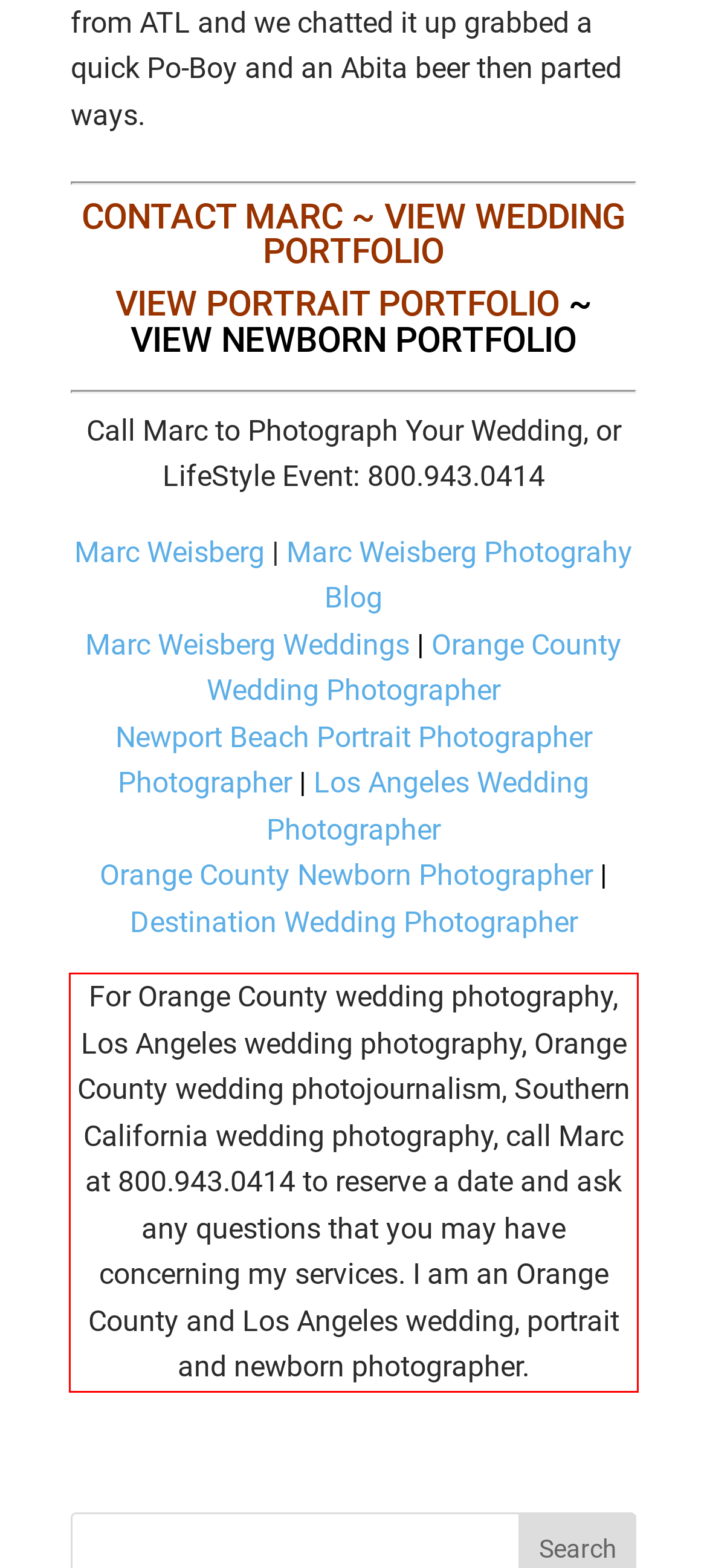Analyze the screenshot of the webpage that features a red bounding box and recognize the text content enclosed within this red bounding box.

For Orange County wedding photography, Los Angeles wedding photography, Orange County wedding photojournalism, Southern California wedding photography, call Marc at 800.943.0414 to reserve a date and ask any questions that you may have concerning my services. I am an Orange County and Los Angeles wedding, portrait and newborn photographer.